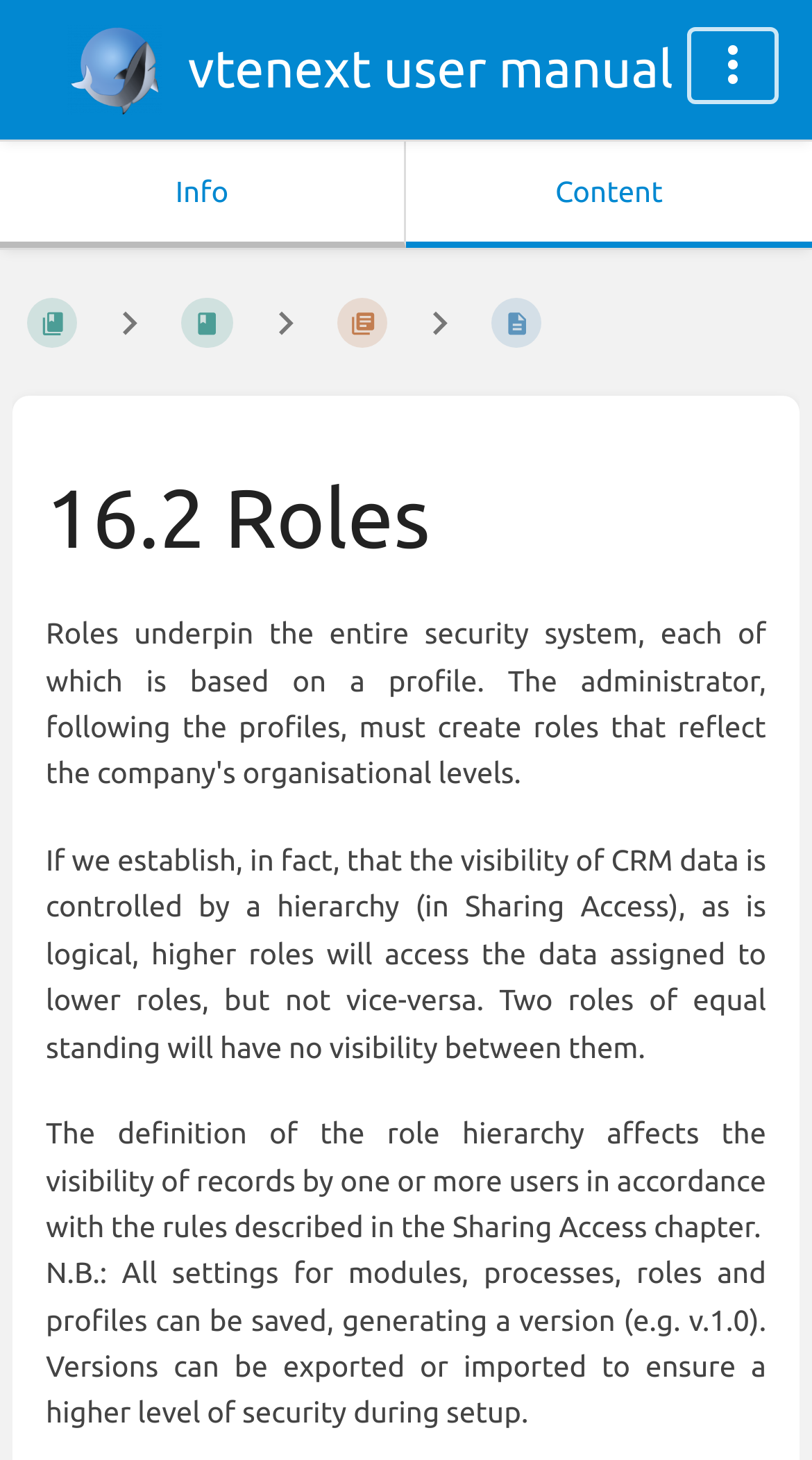Please identify the bounding box coordinates of the element's region that should be clicked to execute the following instruction: "Read more about Convex climate row hits London event". The bounding box coordinates must be four float numbers between 0 and 1, i.e., [left, top, right, bottom].

None